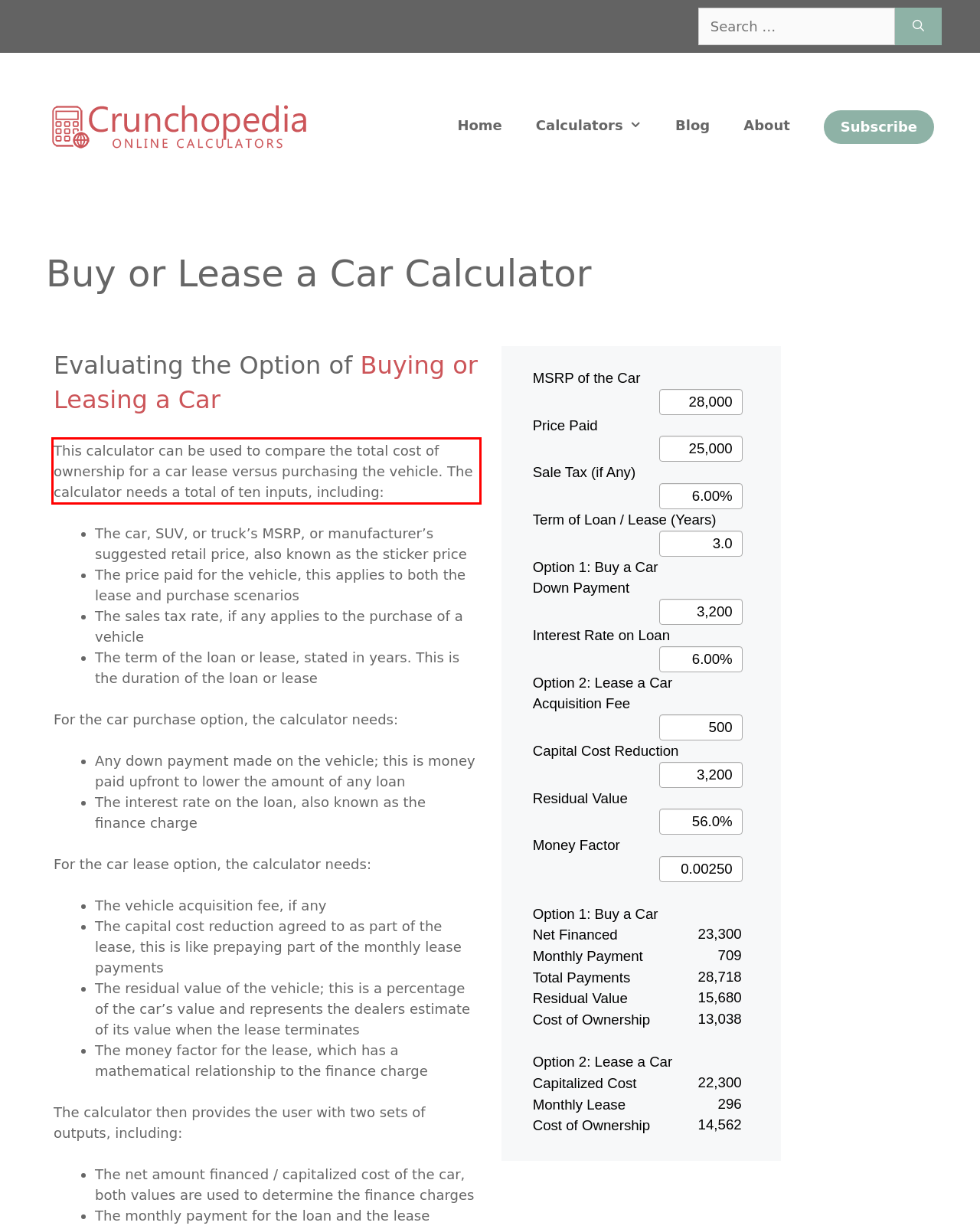You are presented with a screenshot containing a red rectangle. Extract the text found inside this red bounding box.

This calculator can be used to compare the total cost of ownership for a car lease versus purchasing the vehicle. The calculator needs a total of ten inputs, including: